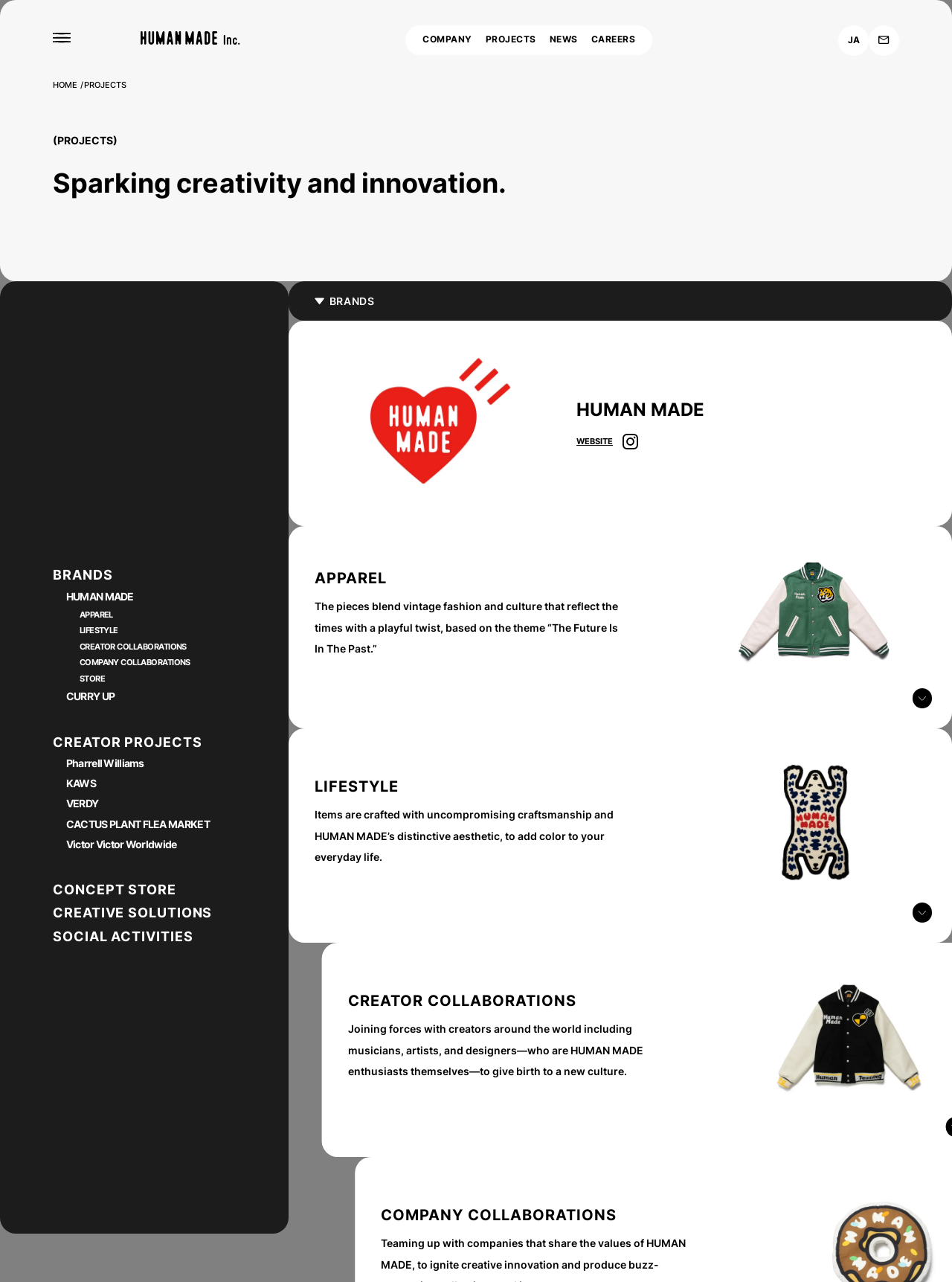Can you give a comprehensive explanation to the question given the content of the image?
How many languages are supported on the webpage?

The number of languages supported on the webpage is obtained from the links 'JA' and 'お問い合わせ' at the top of the webpage, which are likely the language options for Japanese and another language.